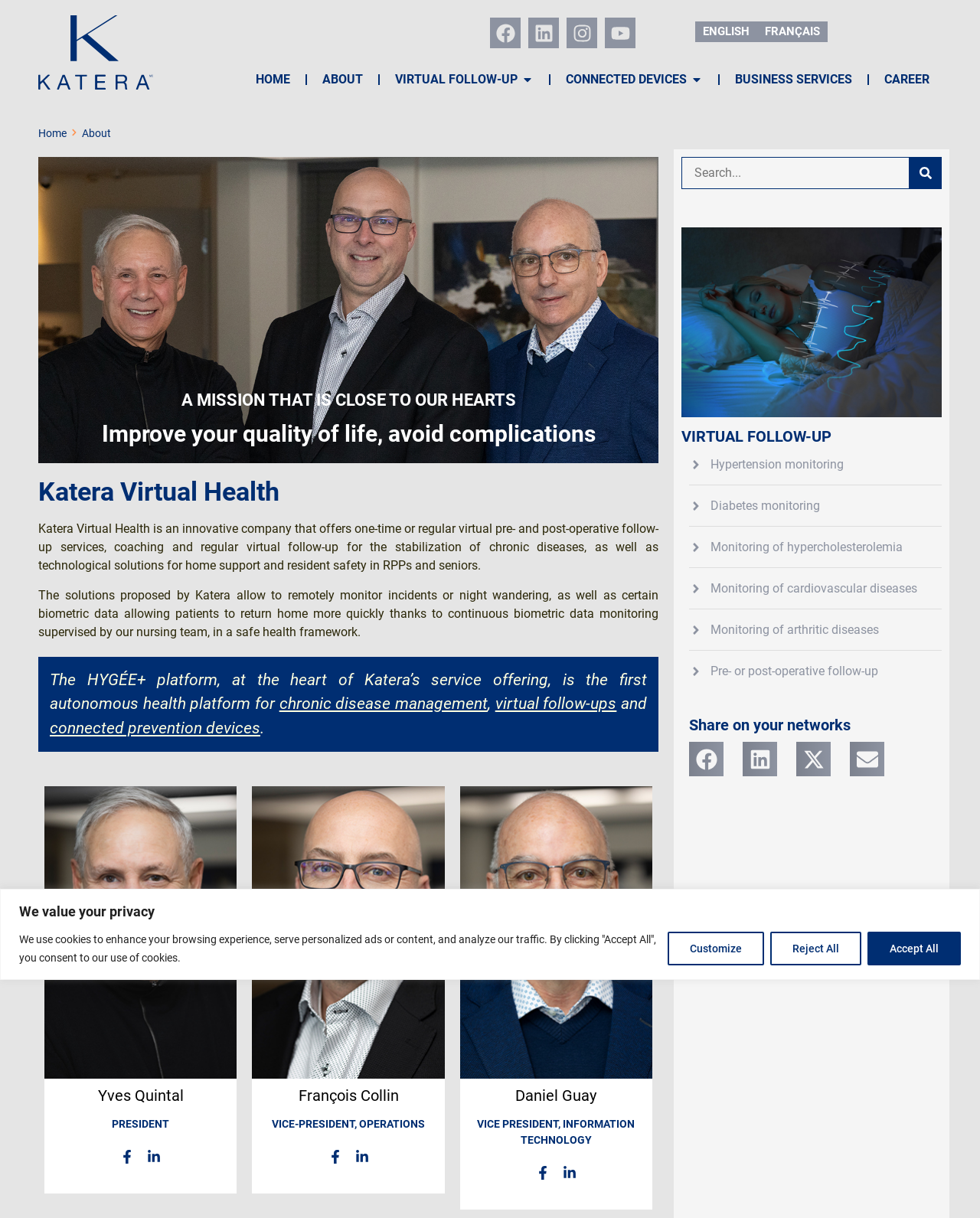Find the bounding box coordinates for the area you need to click to carry out the instruction: "Click on the Home link". The coordinates should be four float numbers between 0 and 1, indicated as [left, top, right, bottom].

[0.039, 0.103, 0.068, 0.116]